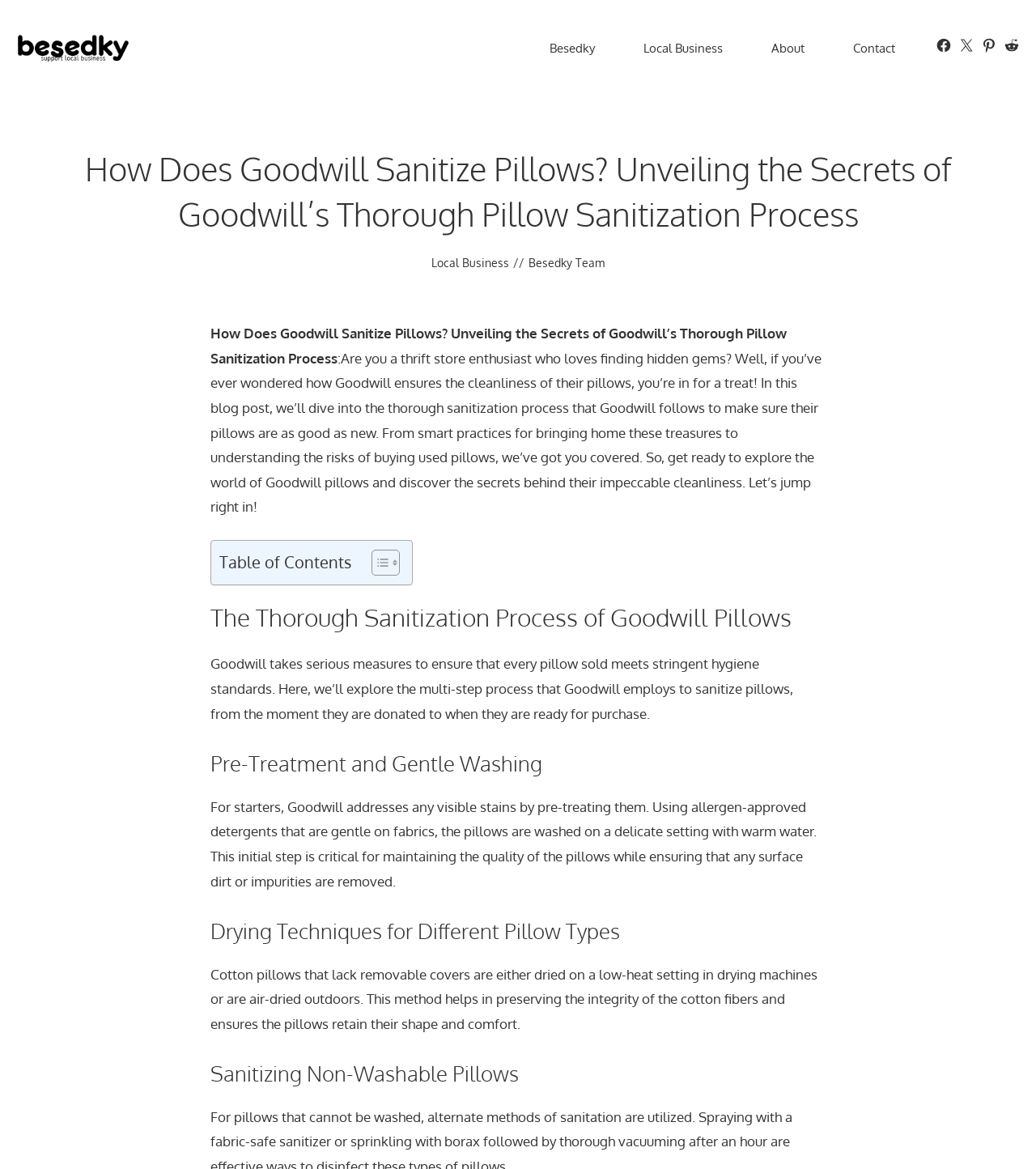How many social media links are available?
By examining the image, provide a one-word or phrase answer.

4